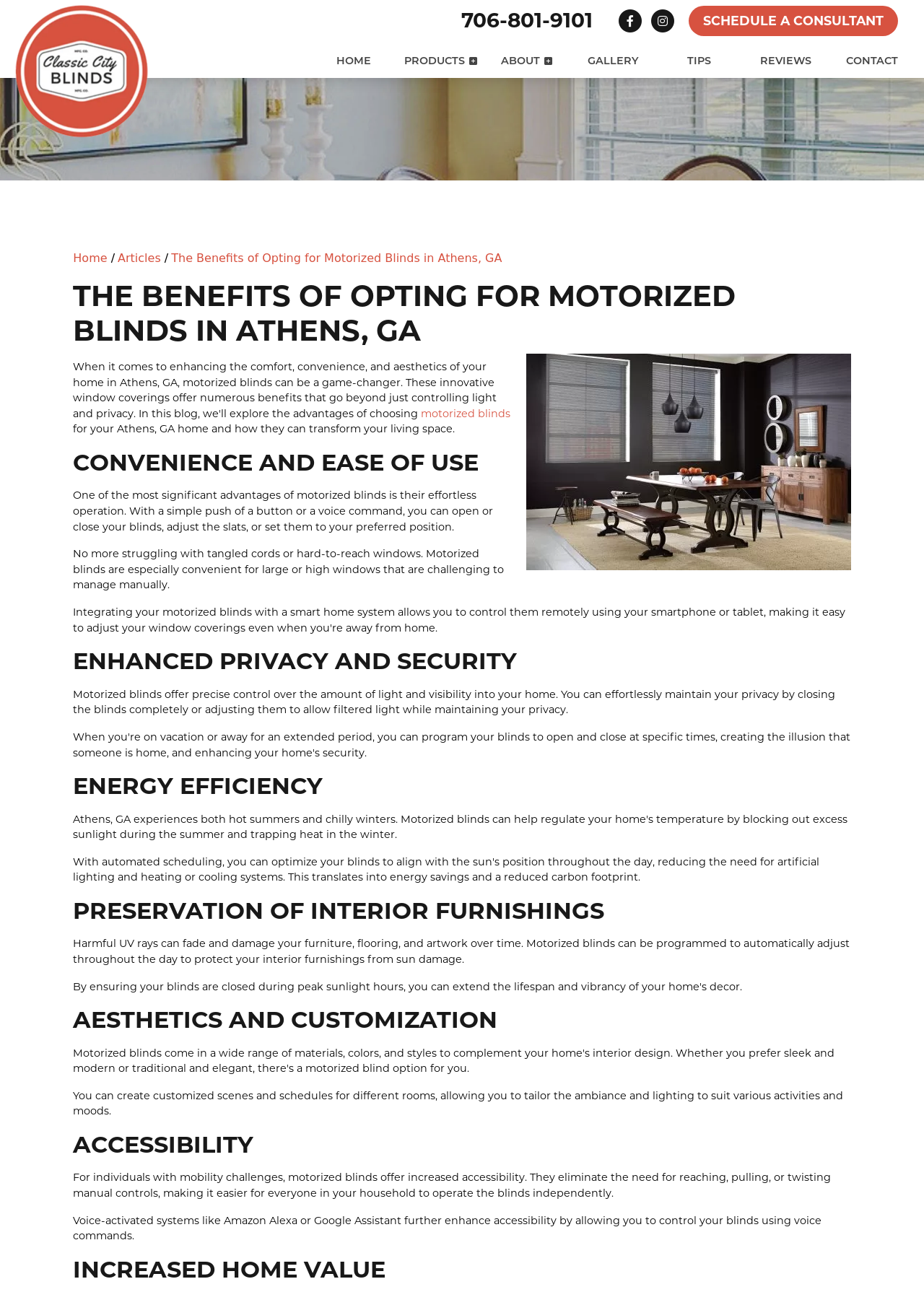Could you please study the image and provide a detailed answer to the question:
What can be protected from sun damage with motorized blinds?

I found this answer by reading the section under the heading 'PRESERVATION OF INTERIOR FURNISHINGS' which states that motorized blinds can be programmed to automatically adjust throughout the day to protect interior furnishings from sun damage.